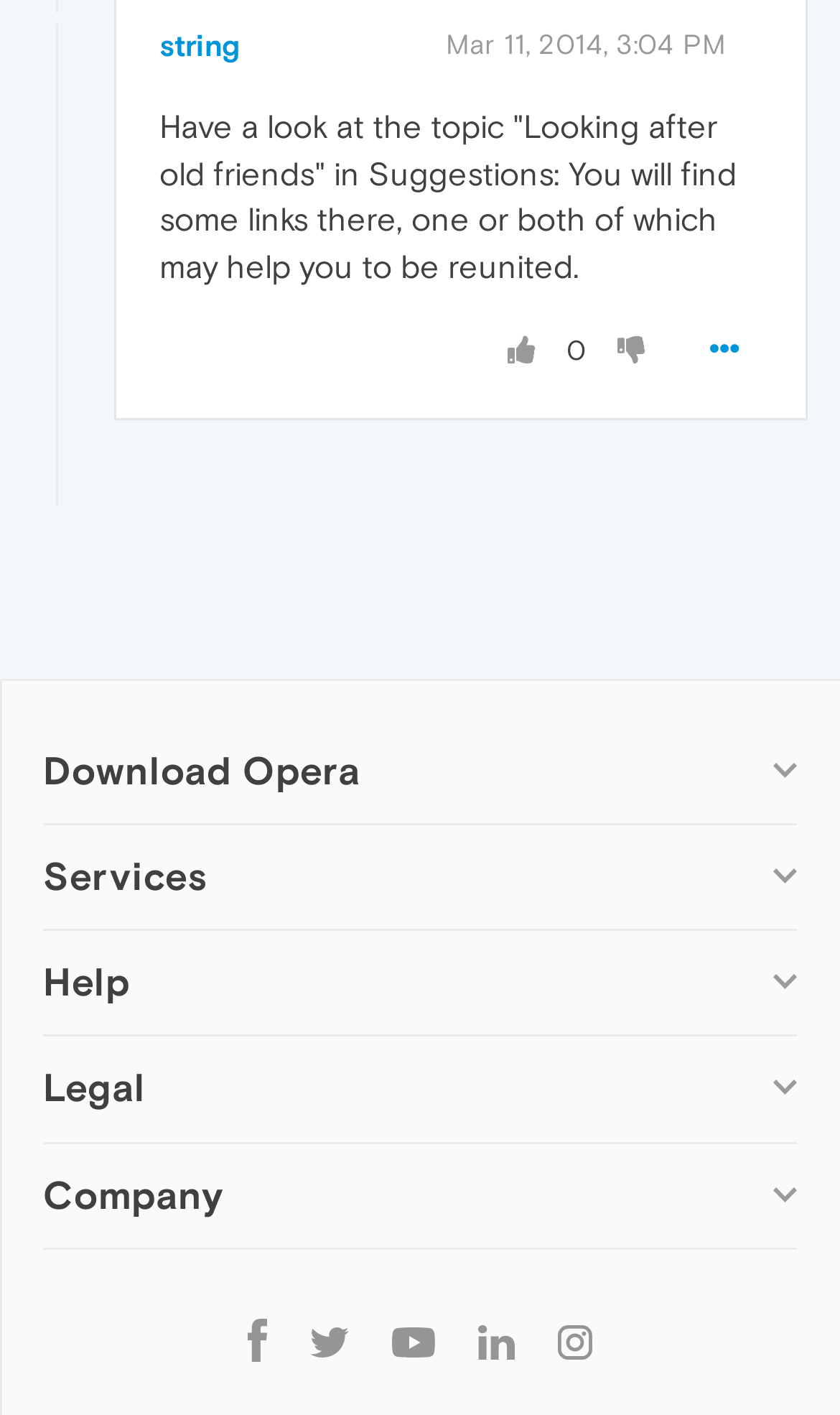Based on the provided description, "Opera USB", find the bounding box of the corresponding UI element in the screenshot.

[0.079, 0.798, 0.243, 0.82]